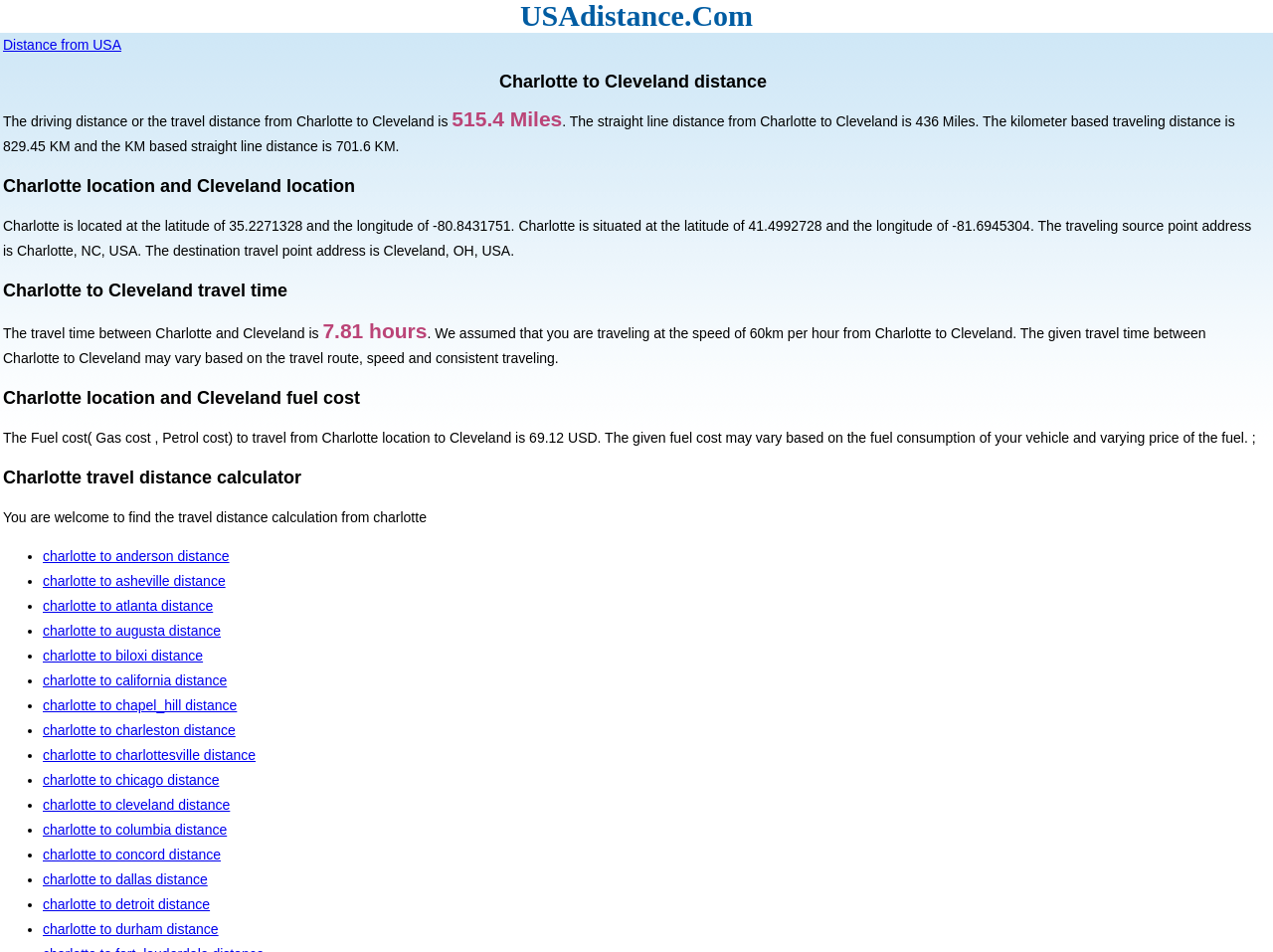Summarize the webpage in an elaborate manner.

The webpage is about calculating the distance between Charlotte and Cleveland. At the top, there is a link "Distance from USA" on the left side. Below it, there is a heading "Charlotte to Cleveland distance" that spans almost the entire width of the page. 

Underneath the heading, there is a paragraph of text that explains the driving distance, travel distance, and straight line distance between Charlotte and Cleveland. The text is divided into two parts, with the first part on the left side and the second part on the right side. 

Next, there is a heading "Charlotte location and Cleveland location" that is followed by a paragraph of text that provides the latitude and longitude of Charlotte and Cleveland, as well as their addresses. 

Below this, there is a heading "Charlotte to Cleveland travel time" that is followed by a paragraph of text that explains the travel time between Charlotte and Cleveland, assuming a speed of 60km per hour. 

The next section is headed "Charlotte location and Cleveland fuel cost" and provides the fuel cost to travel from Charlotte to Cleveland, which is 69.12 USD. 

Following this, there is a heading "Charlotte travel distance calculator" that is followed by a paragraph of text that invites users to find the travel distance calculation from Charlotte. 

Below this, there is a list of links to calculate the distance from Charlotte to various cities, including Anderson, Asheville, Atlanta, Augusta, Biloxi, California, Chapel Hill, Charleston, Charlottesville, Chicago, Cleveland, Columbia, Concord, Dallas, Detroit, and Durham. Each link is preceded by a bullet point and is aligned to the left side of the page.